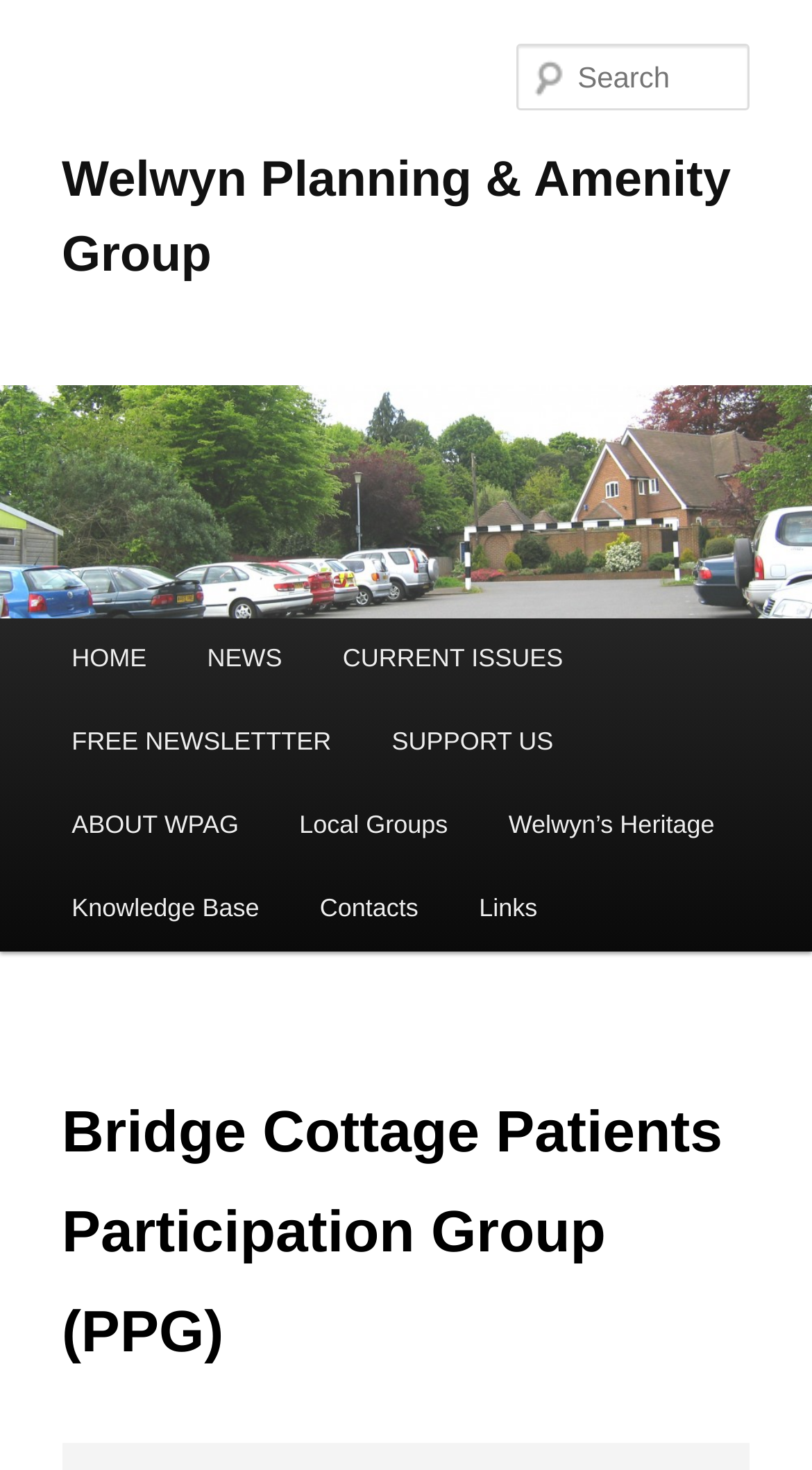Given the element description: "Knowledge Base", predict the bounding box coordinates of this UI element. The coordinates must be four float numbers between 0 and 1, given as [left, top, right, bottom].

[0.051, 0.59, 0.357, 0.647]